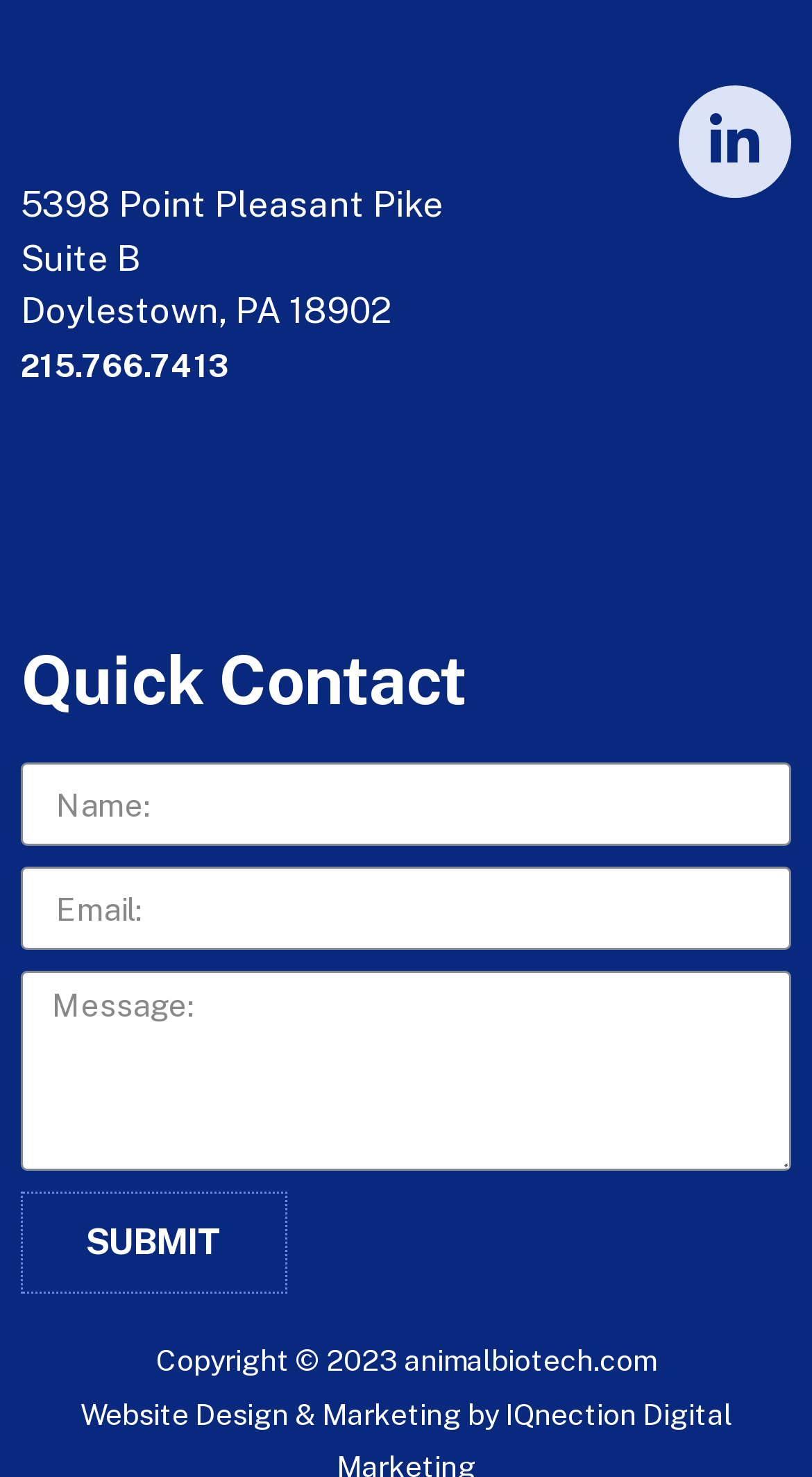Determine the bounding box coordinates for the HTML element mentioned in the following description: "Submit". The coordinates should be a list of four floats ranging from 0 to 1, represented as [left, top, right, bottom].

[0.026, 0.807, 0.354, 0.876]